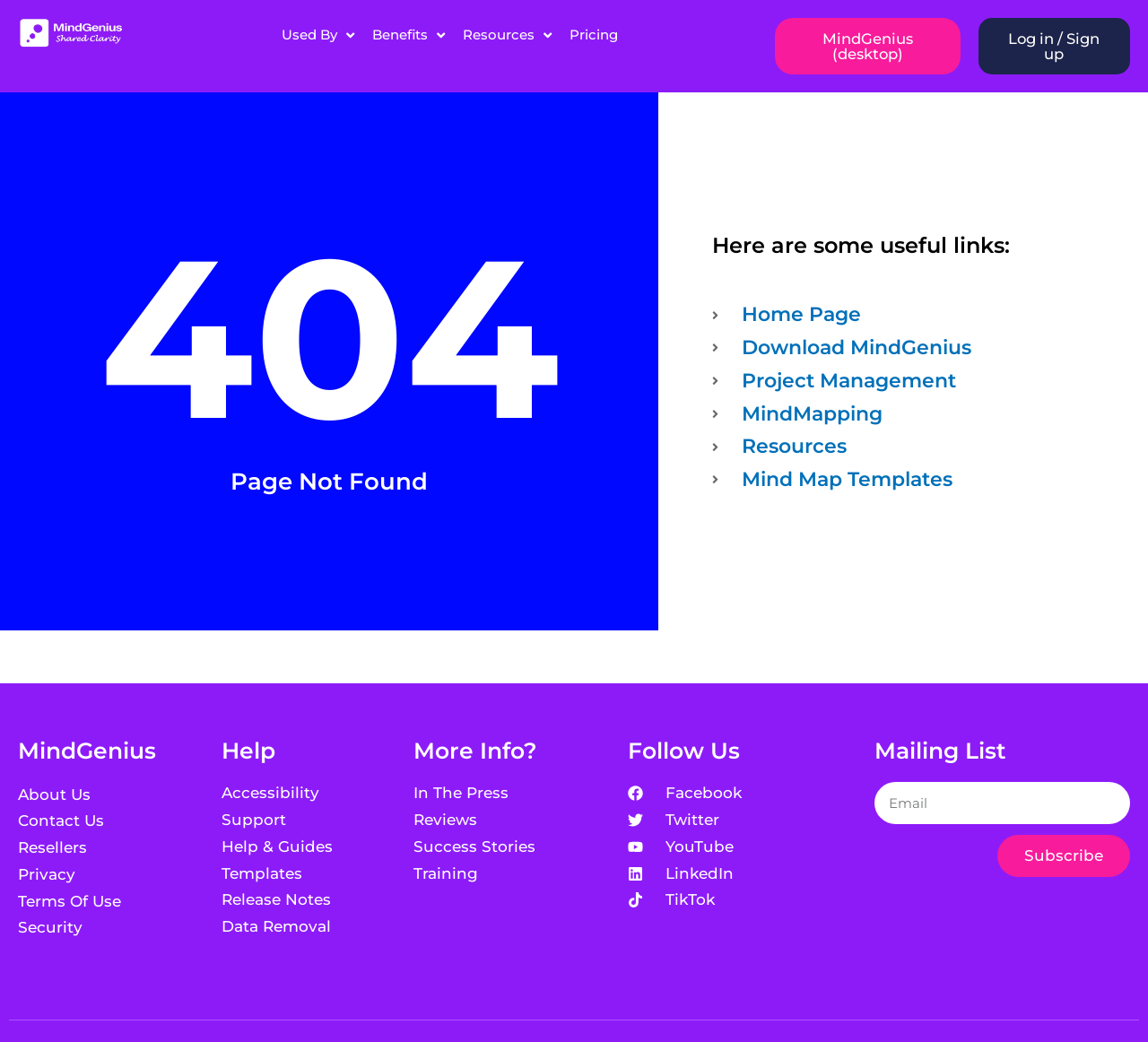Could you indicate the bounding box coordinates of the region to click in order to complete this instruction: "Subscribe to the Mailing List".

[0.869, 0.802, 0.984, 0.842]